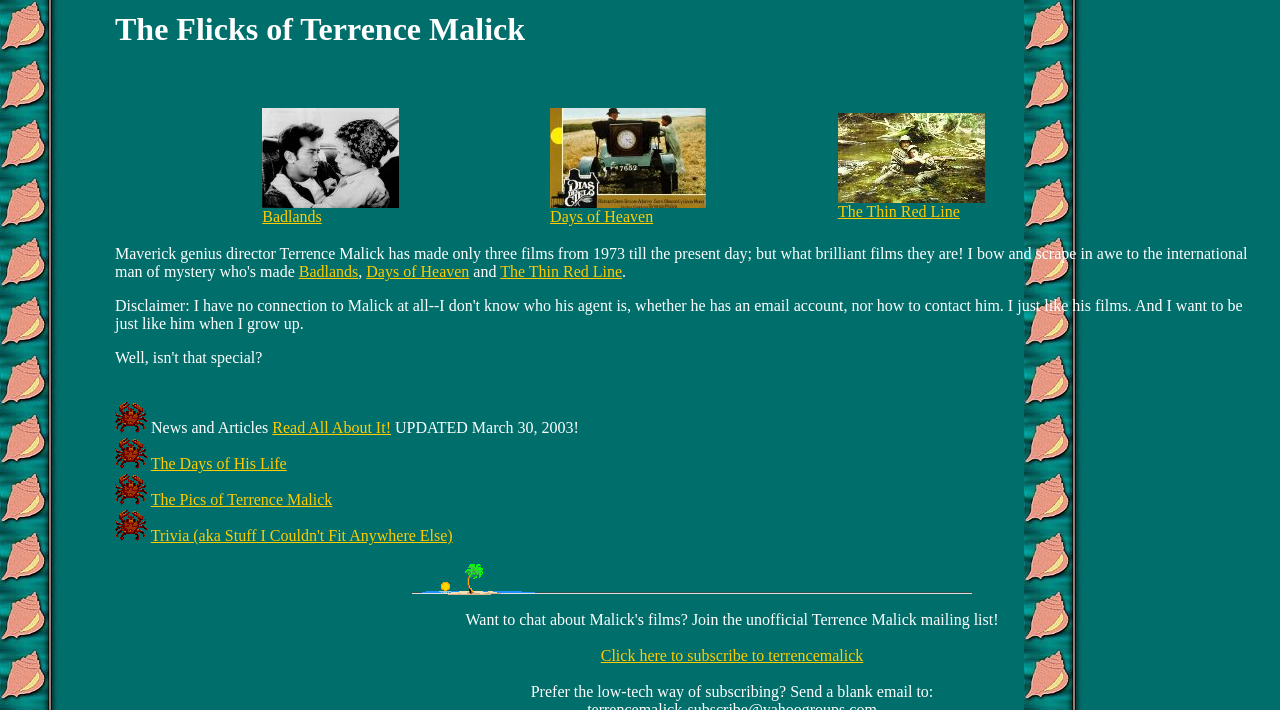Find the bounding box of the web element that fits this description: "The Thin Red Line".

[0.391, 0.371, 0.486, 0.395]